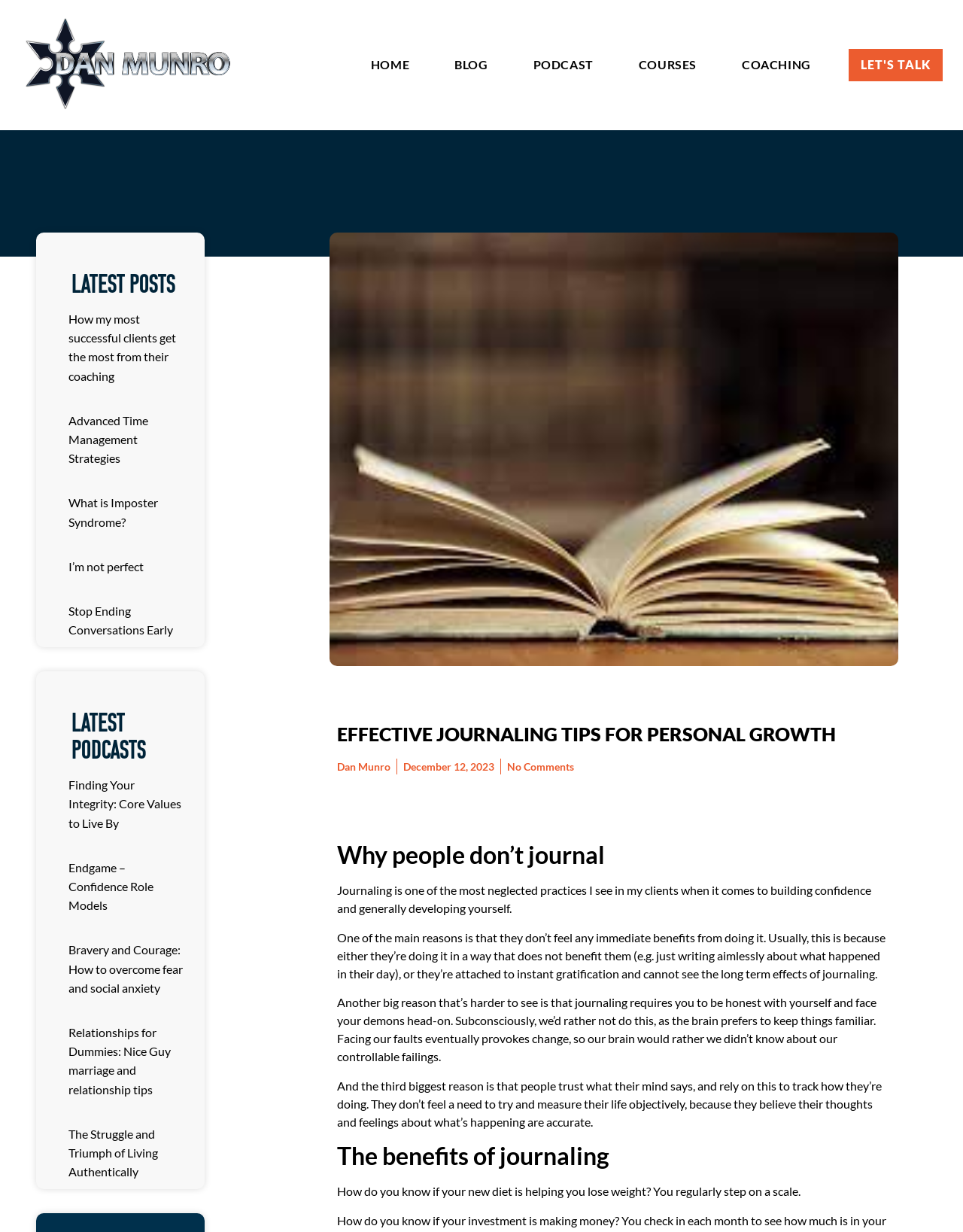Look at the image and give a detailed response to the following question: What is the topic of the article?

I read the article headings and text, and it appears to be discussing the topic of journaling, including why people don't journal and the benefits of journaling.